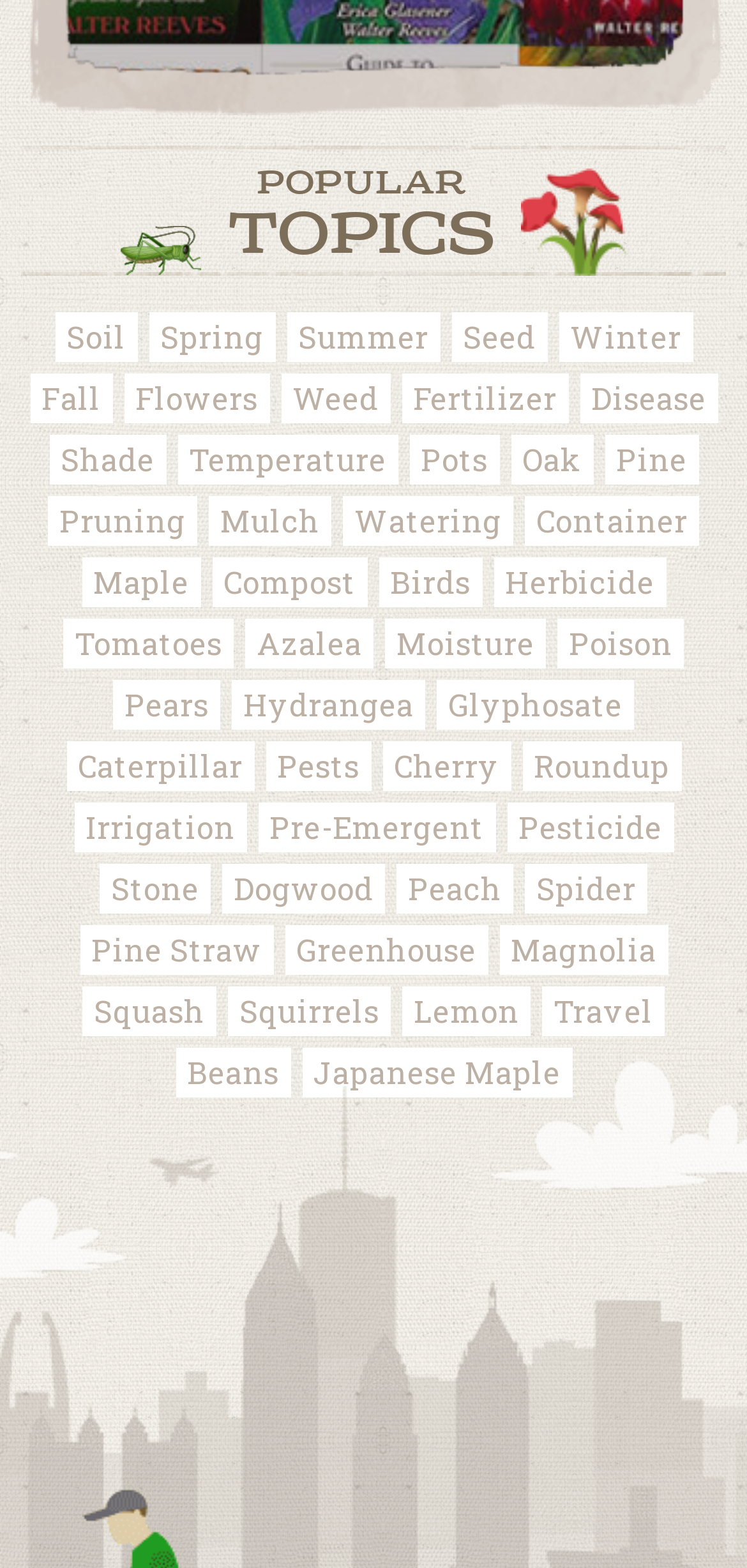What is the main topic of this webpage?
Answer the question with a detailed and thorough explanation.

The main topic of this webpage is gardening, as indicated by the various links related to gardening, such as soil, spring, summer, seed, and fertilizer.